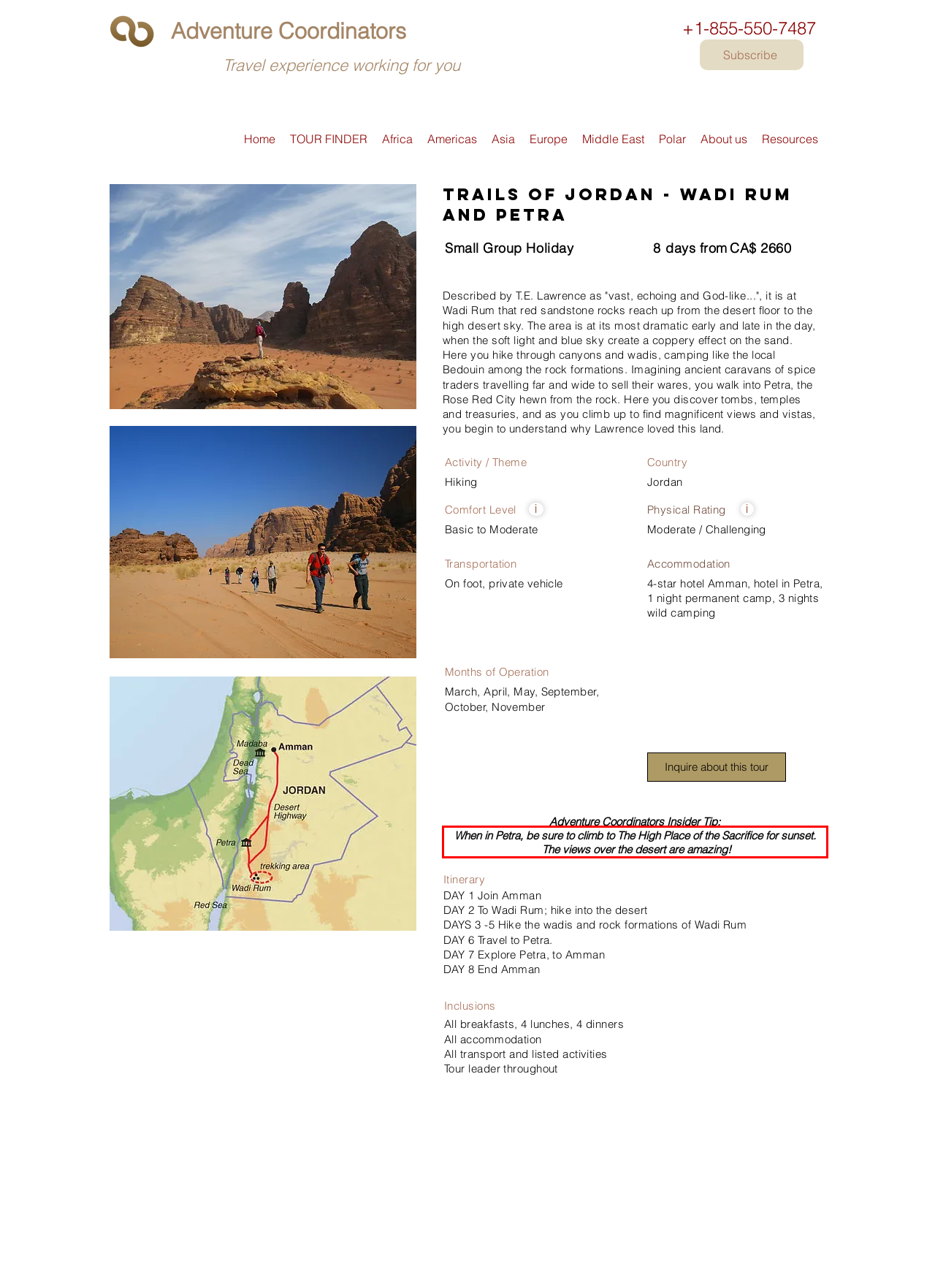You have a screenshot of a webpage, and there is a red bounding box around a UI element. Utilize OCR to extract the text within this red bounding box.

When in Petra, be sure to climb to The High Place of the Sacrifice for sunset. The views over the desert are amazing!